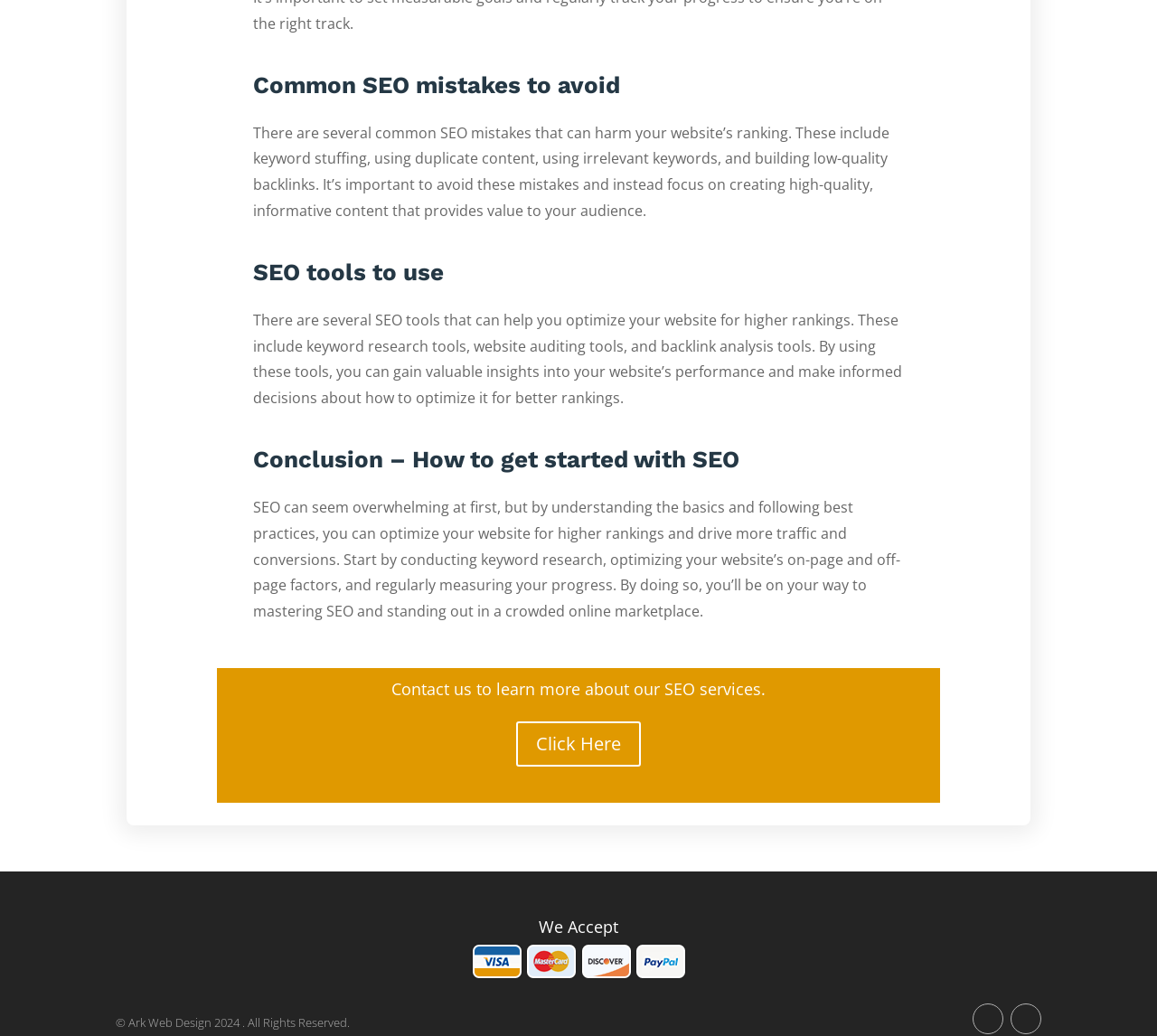Provide a one-word or brief phrase answer to the question:
What is the purpose of SEO tools?

To optimize website for higher rankings